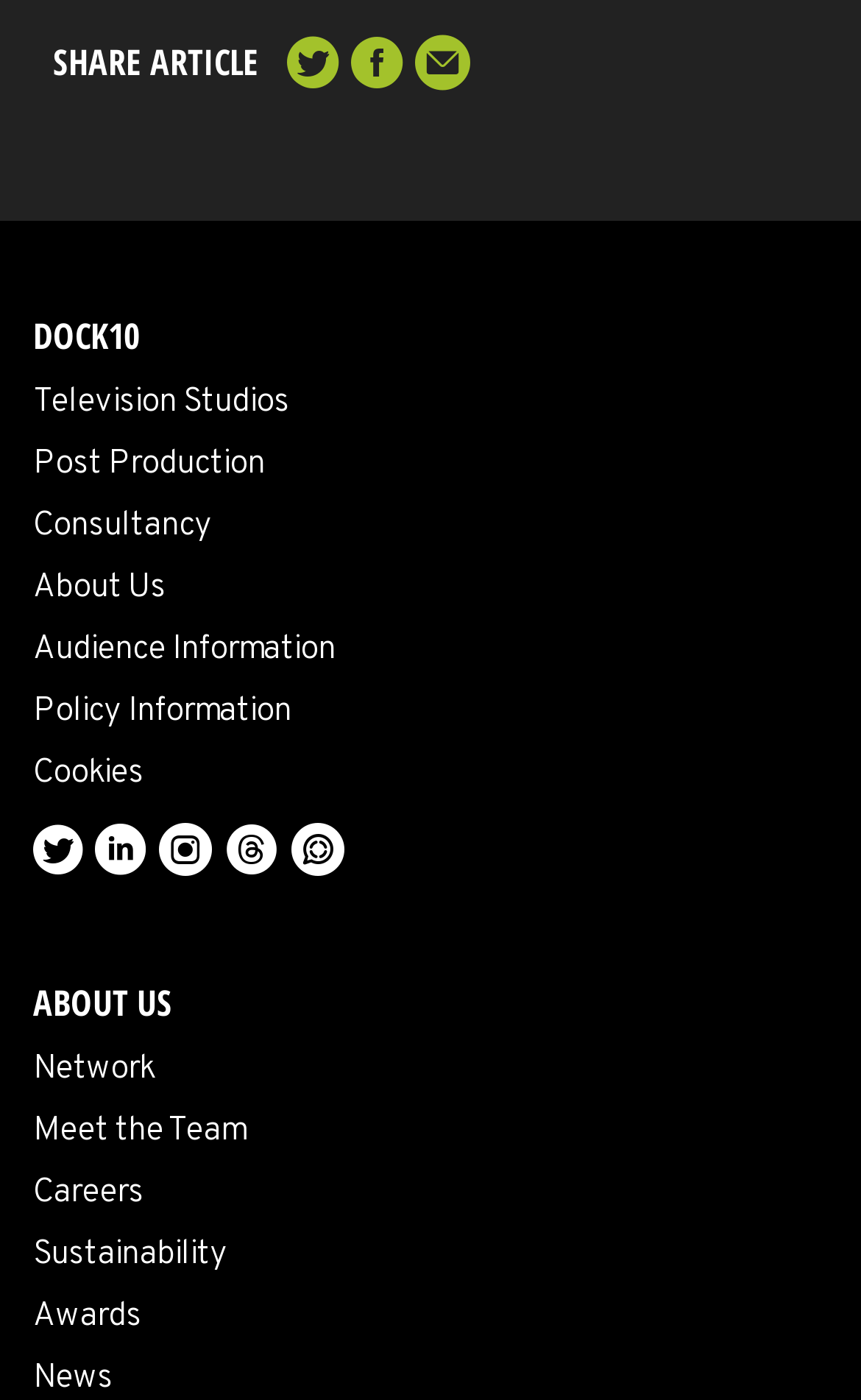How many sections are there in the footer?
Analyze the image and provide a thorough answer to the question.

I looked at the footer section and found that there are two sections: one with links 'ABOUT US', 'Network', 'Meet the Team', 'Careers', and 'Sustainability', and another with links 'Twitter', 'LinkedIn', 'Instagram', 'Threads', and 'WhatsApp'. There are 2 sections in the footer.